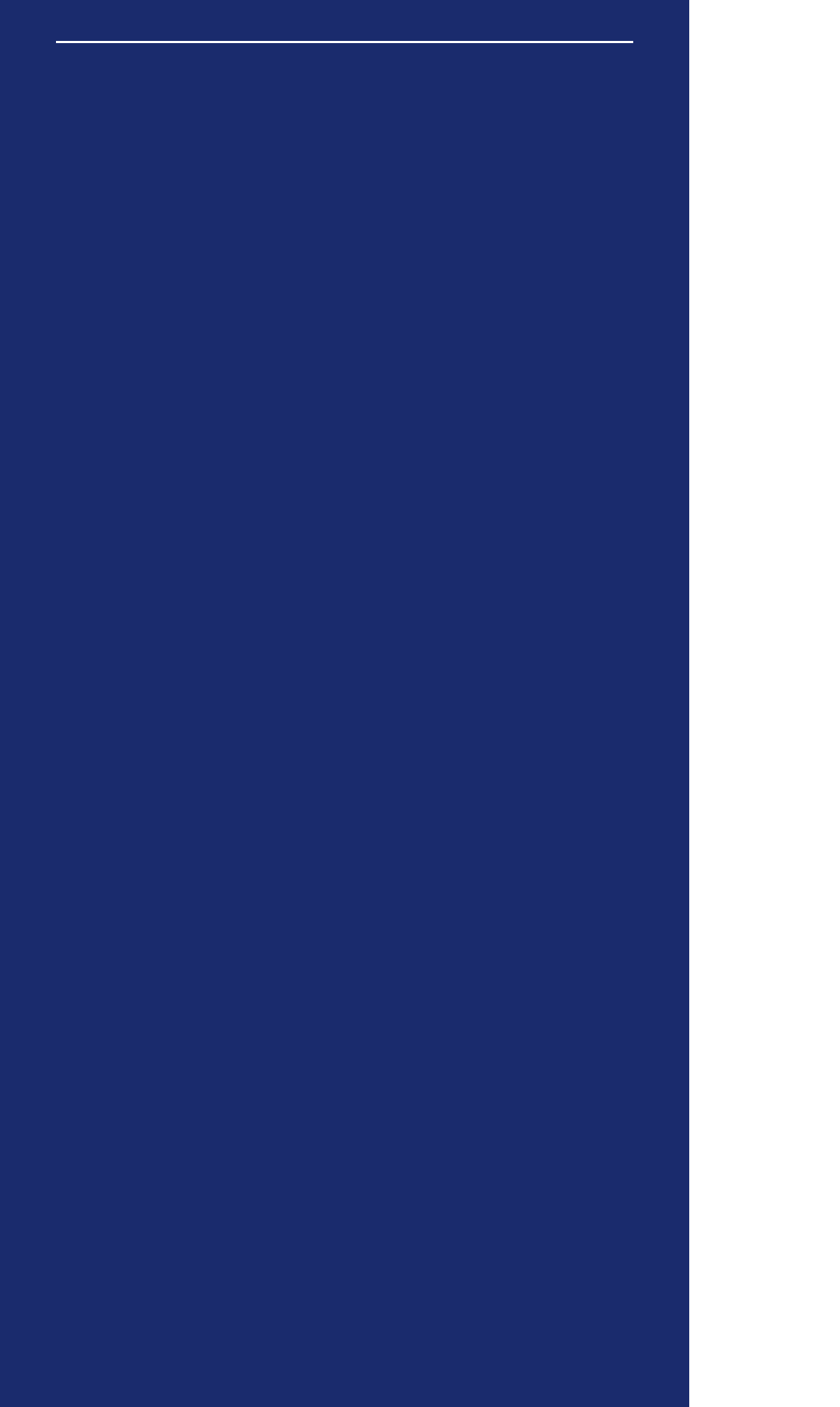Provide a one-word or short-phrase response to the question:
How many phone numbers are listed on the webpage?

2